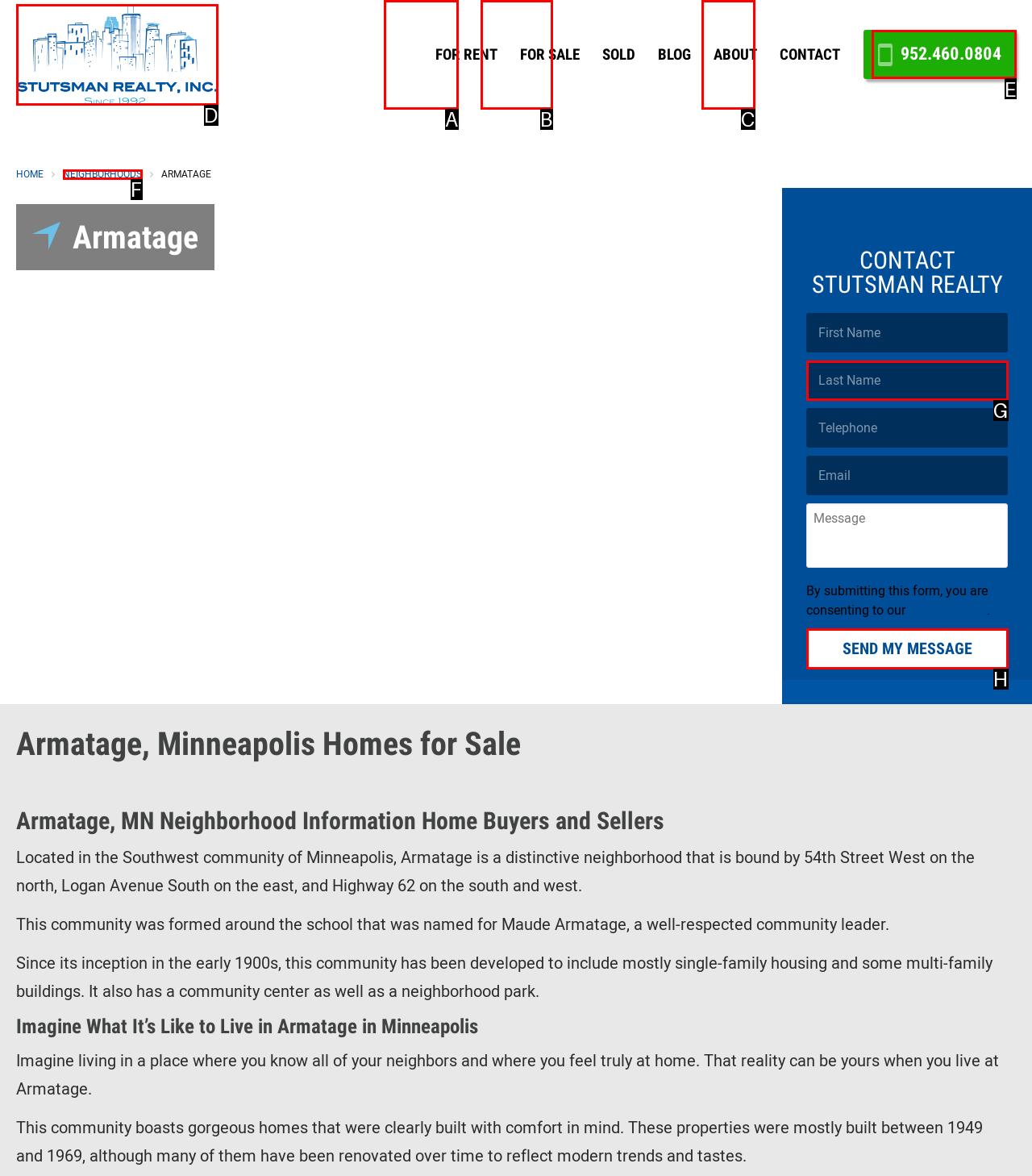Using the description: value="Send My Message", find the HTML element that matches it. Answer with the letter of the chosen option.

H